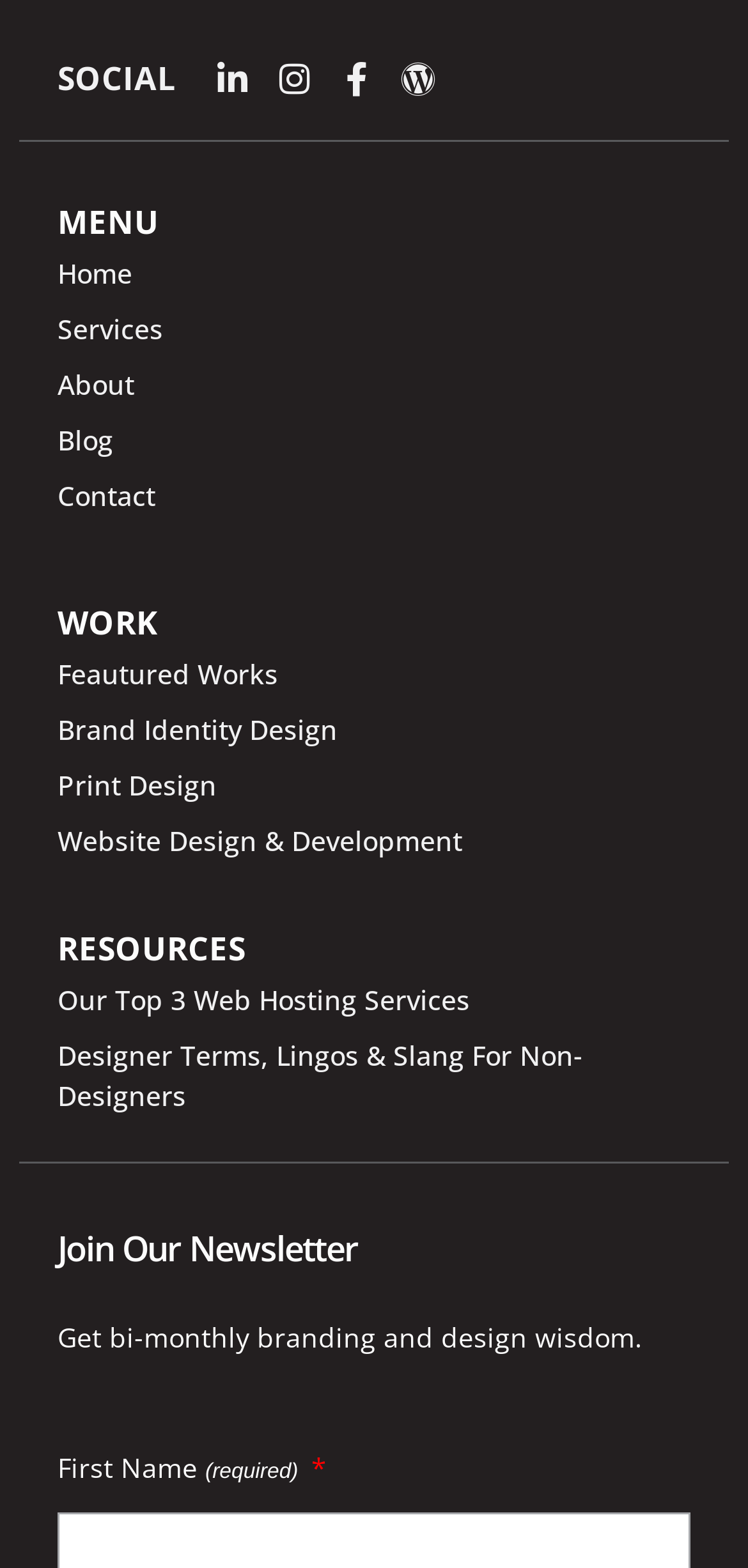Specify the bounding box coordinates of the area to click in order to execute this command: 'View LinkedIn profile'. The coordinates should consist of four float numbers ranging from 0 to 1, and should be formatted as [left, top, right, bottom].

[0.287, 0.04, 0.333, 0.062]